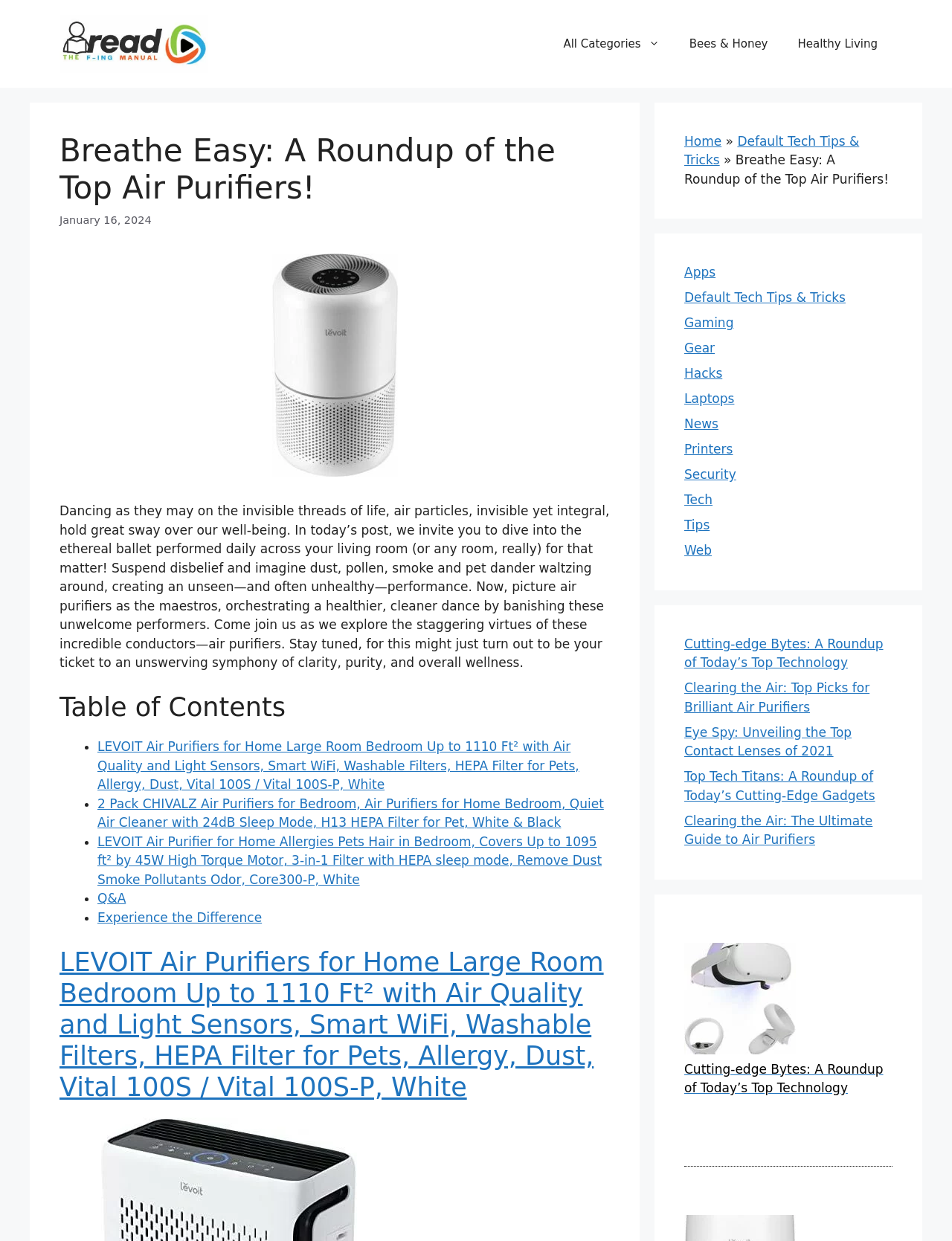What is the main topic of this webpage?
Using the details shown in the screenshot, provide a comprehensive answer to the question.

Based on the webpage content, especially the heading 'Breathe Easy: A Roundup of the Top Air Purifiers!' and the descriptions of various air purifiers, it is clear that the main topic of this webpage is air purifiers.